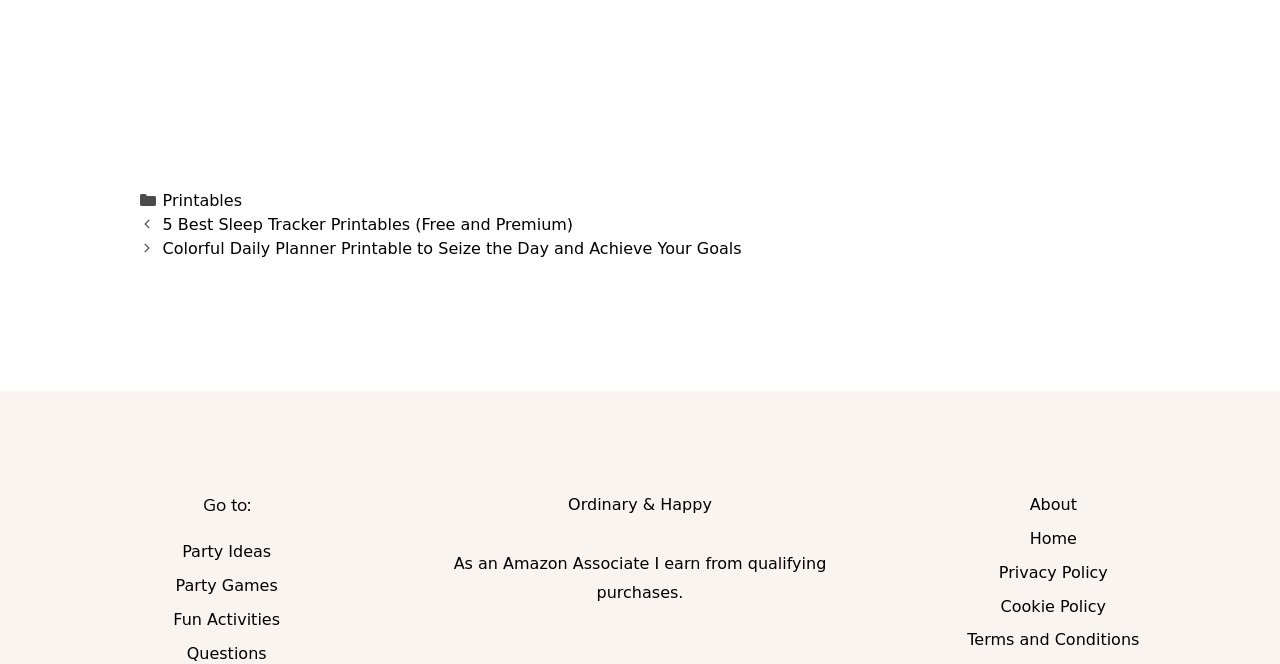Pinpoint the bounding box coordinates of the clickable element needed to complete the instruction: "Go to 'Party Ideas'". The coordinates should be provided as four float numbers between 0 and 1: [left, top, right, bottom].

[0.142, 0.817, 0.212, 0.845]